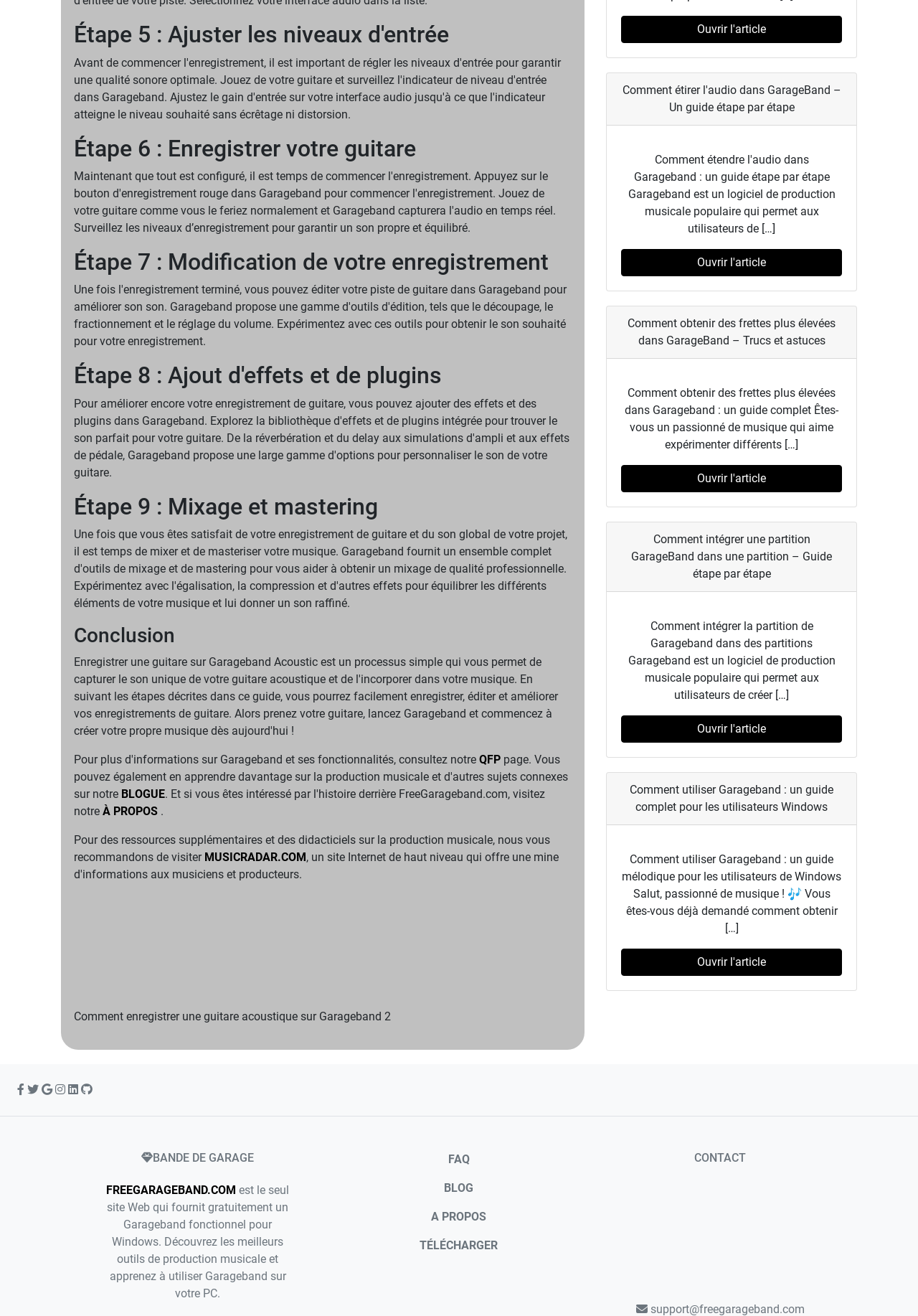What is the topic of Étape 5?
From the details in the image, provide a complete and detailed answer to the question.

I found the answer by looking at the heading 'Étape 5 : Ajuster les niveaux d'entrée' which is located at the top of the webpage, indicating that Étape 5 is about adjusting input levels.